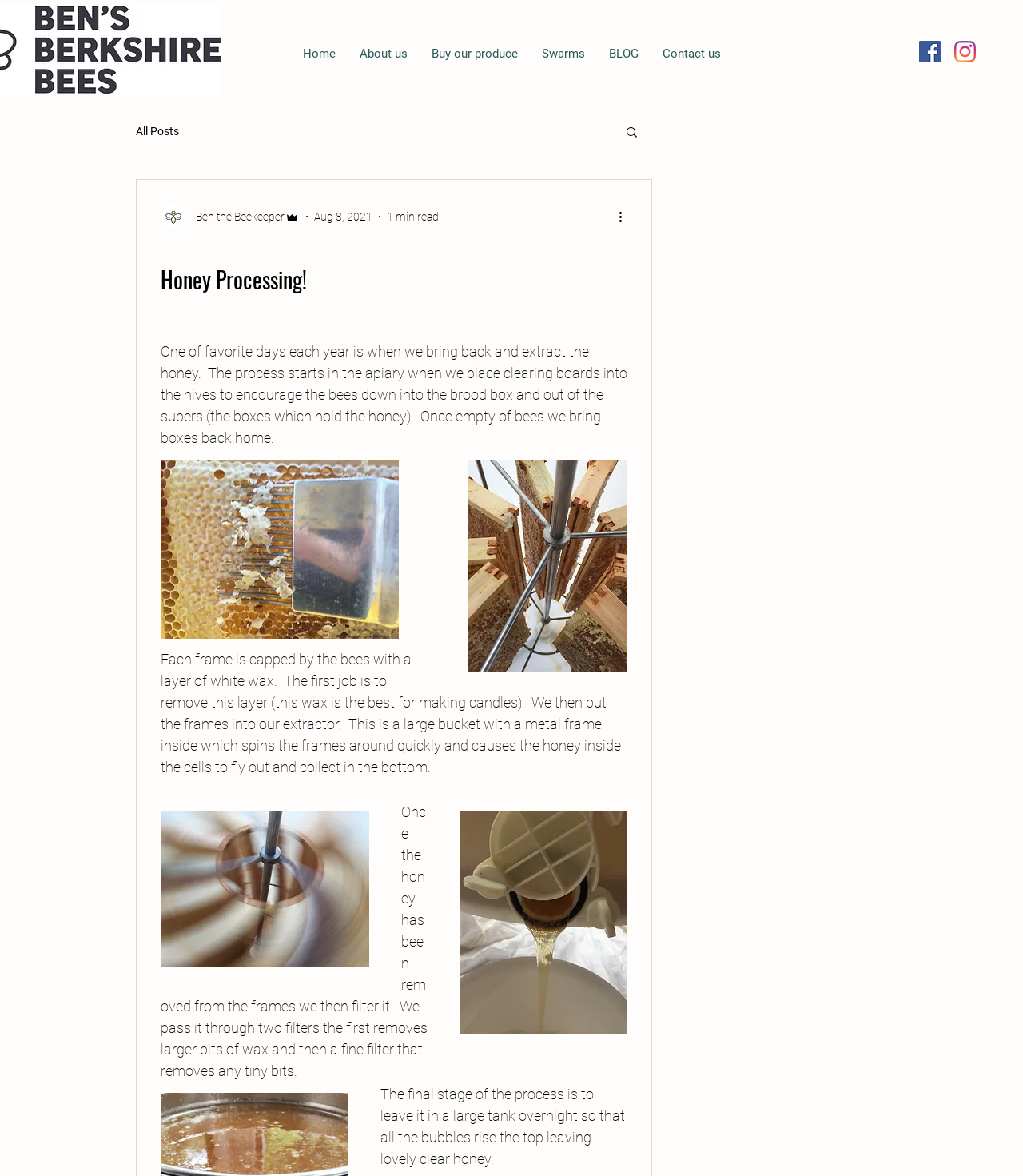Please locate the bounding box coordinates of the element's region that needs to be clicked to follow the instruction: "Search for something". The bounding box coordinates should be provided as four float numbers between 0 and 1, i.e., [left, top, right, bottom].

[0.61, 0.106, 0.625, 0.12]